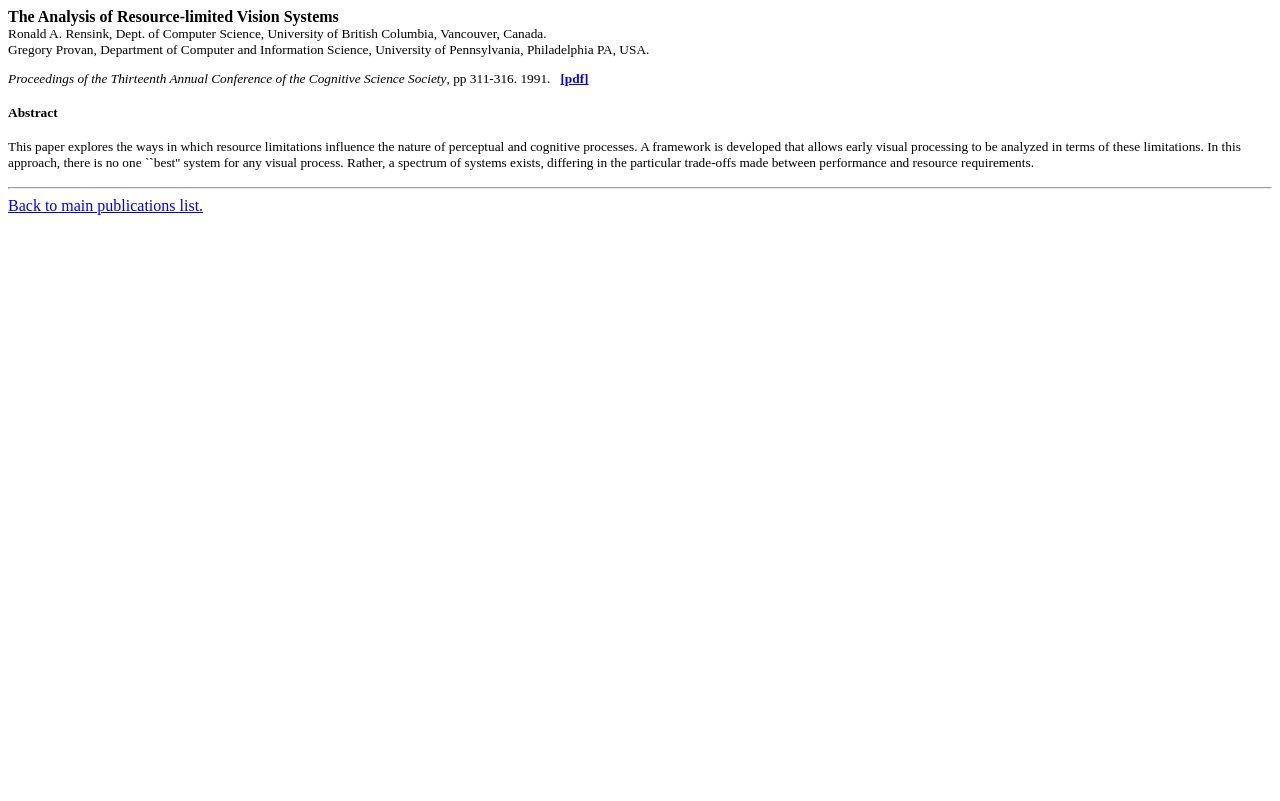Where can I find more publications?
Using the image, answer in one word or phrase.

main publications list